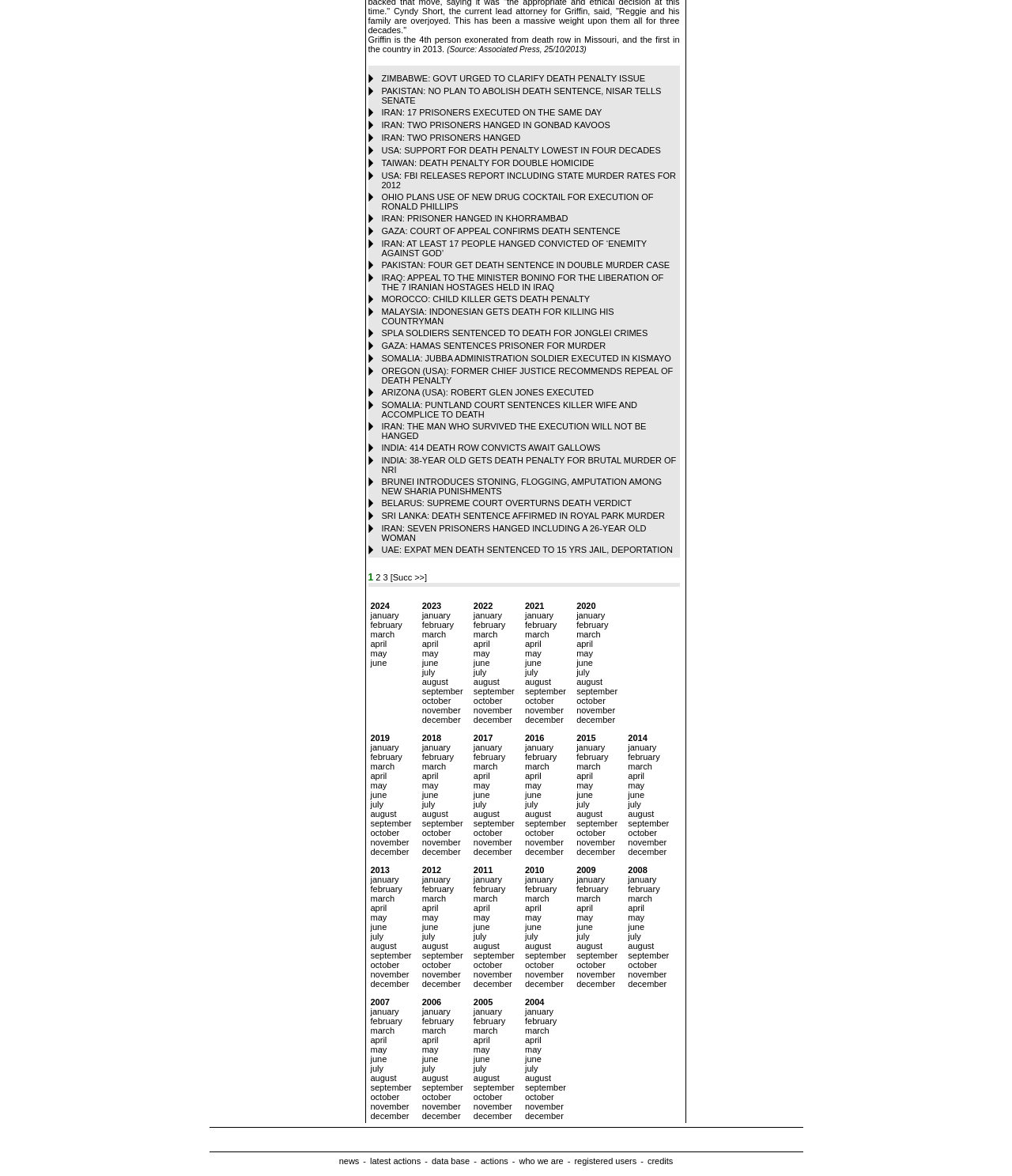Kindly determine the bounding box coordinates of the area that needs to be clicked to fulfill this instruction: "Click the link 'IRAN: 17 PRISONERS EXECUTED ON THE SAME DAY'".

[0.377, 0.091, 0.595, 0.1]